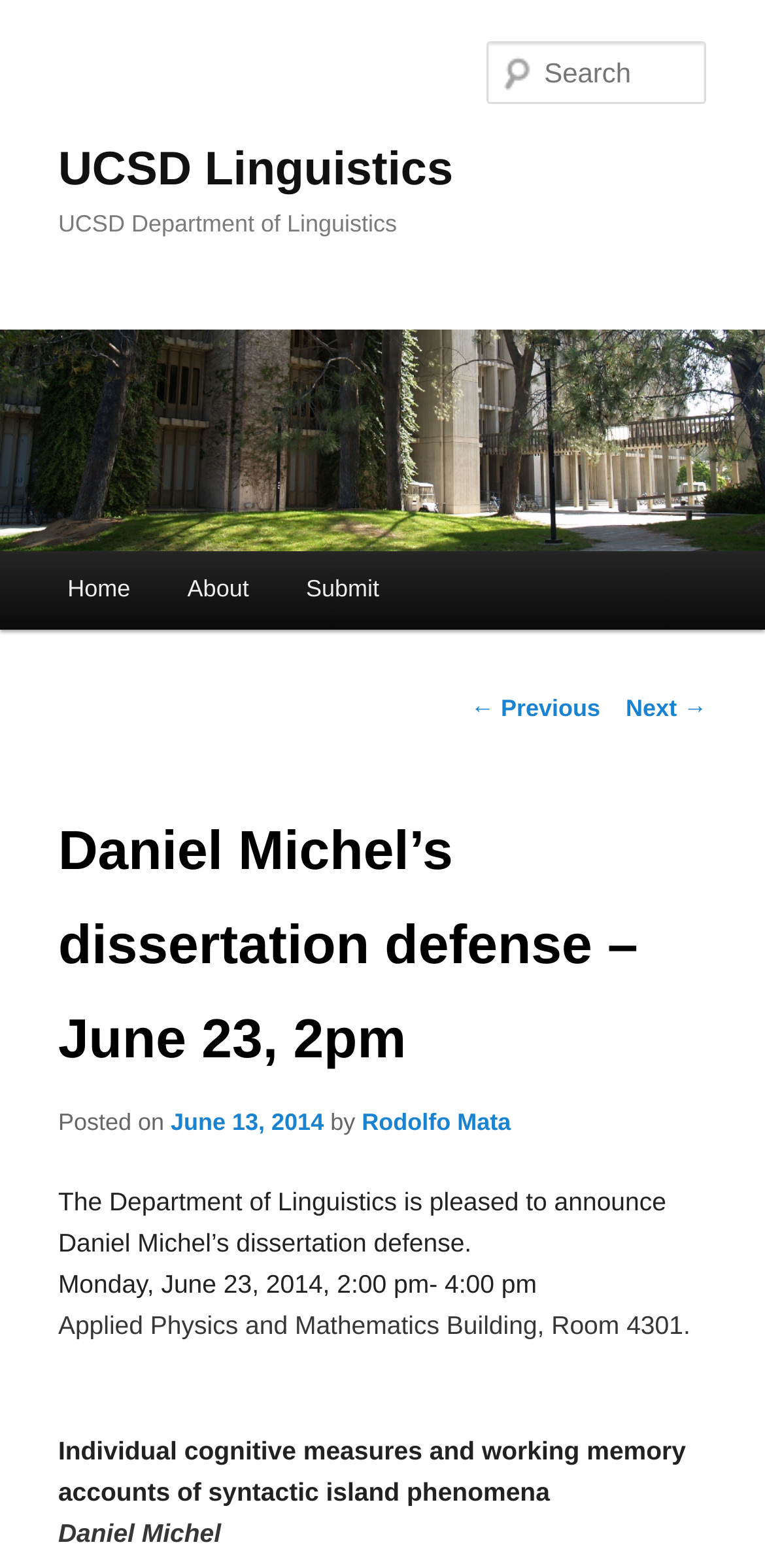Could you find the bounding box coordinates of the clickable area to complete this instruction: "Submit something"?

[0.363, 0.351, 0.533, 0.401]